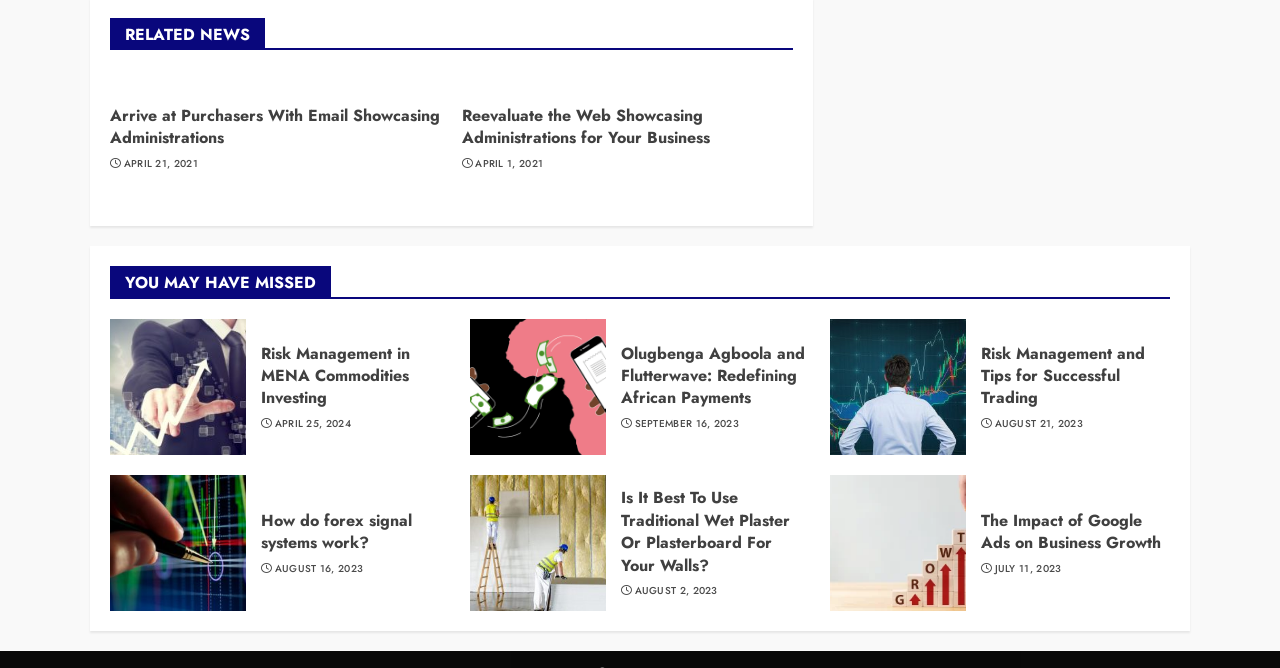Identify the bounding box coordinates for the UI element described as follows: "Shipping the Second System". Ensure the coordinates are four float numbers between 0 and 1, formatted as [left, top, right, bottom].

None